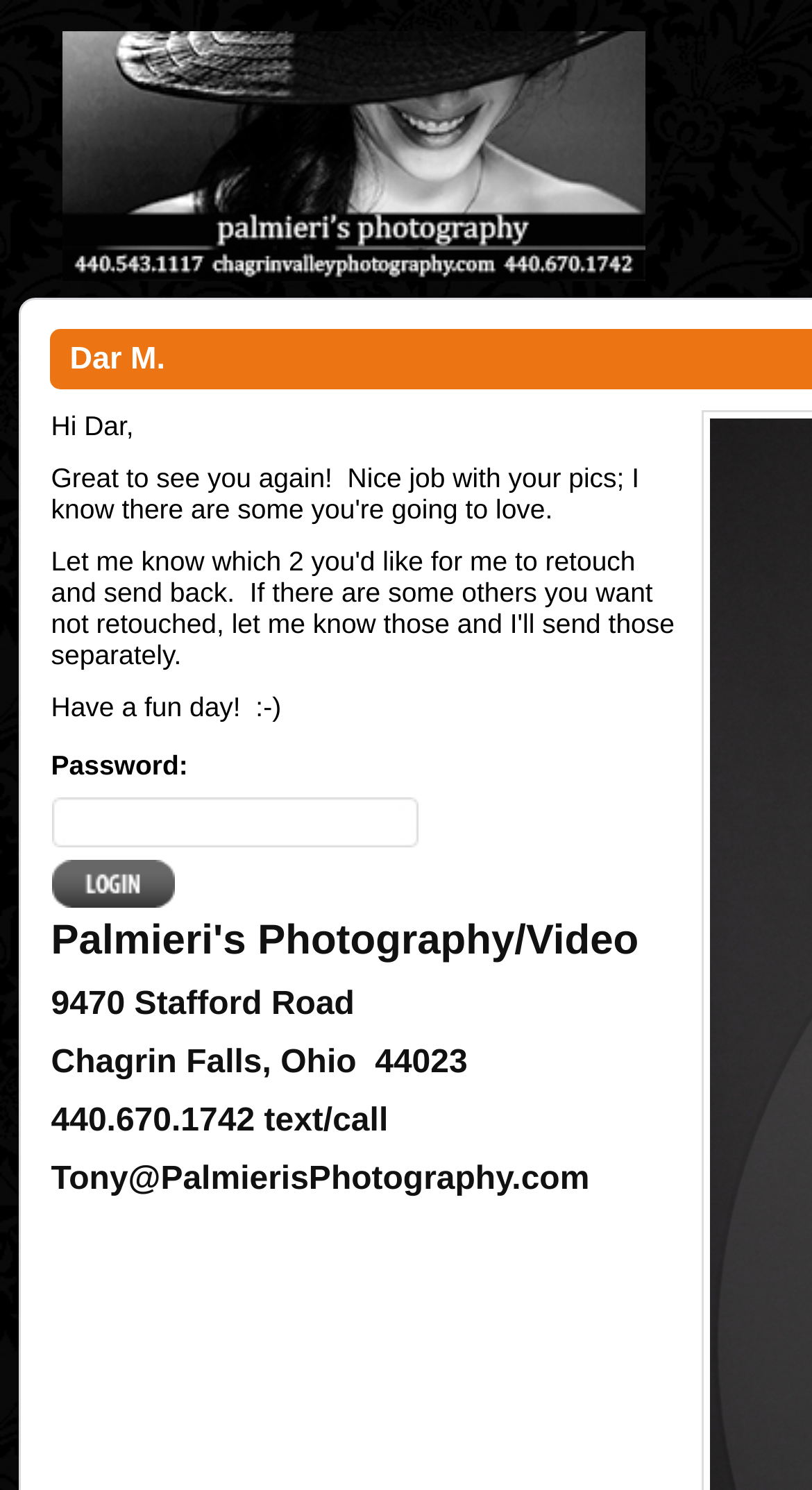Generate a thorough description of the webpage.

The webpage is a login page with a personalized greeting. At the top, there is a username "Dar M." followed by a warm message "Hi Dar,". Below this message, there is a motivational phrase "Have a fun day! :-)".

Further down, there is a password input field labeled "Password:" with a textbox to enter the password. Next to the password field, there is a "Submit" button.

On the lower half of the page, there is a section with the business address and contact information. The address is "9470 Stafford Road, Chagrin Falls, Ohio 44023". Below the address, there are two lines of contact information: a phone number "440.670.1742" with an option to text or call, and an email address "Tony@PalmierisPhotography.com".